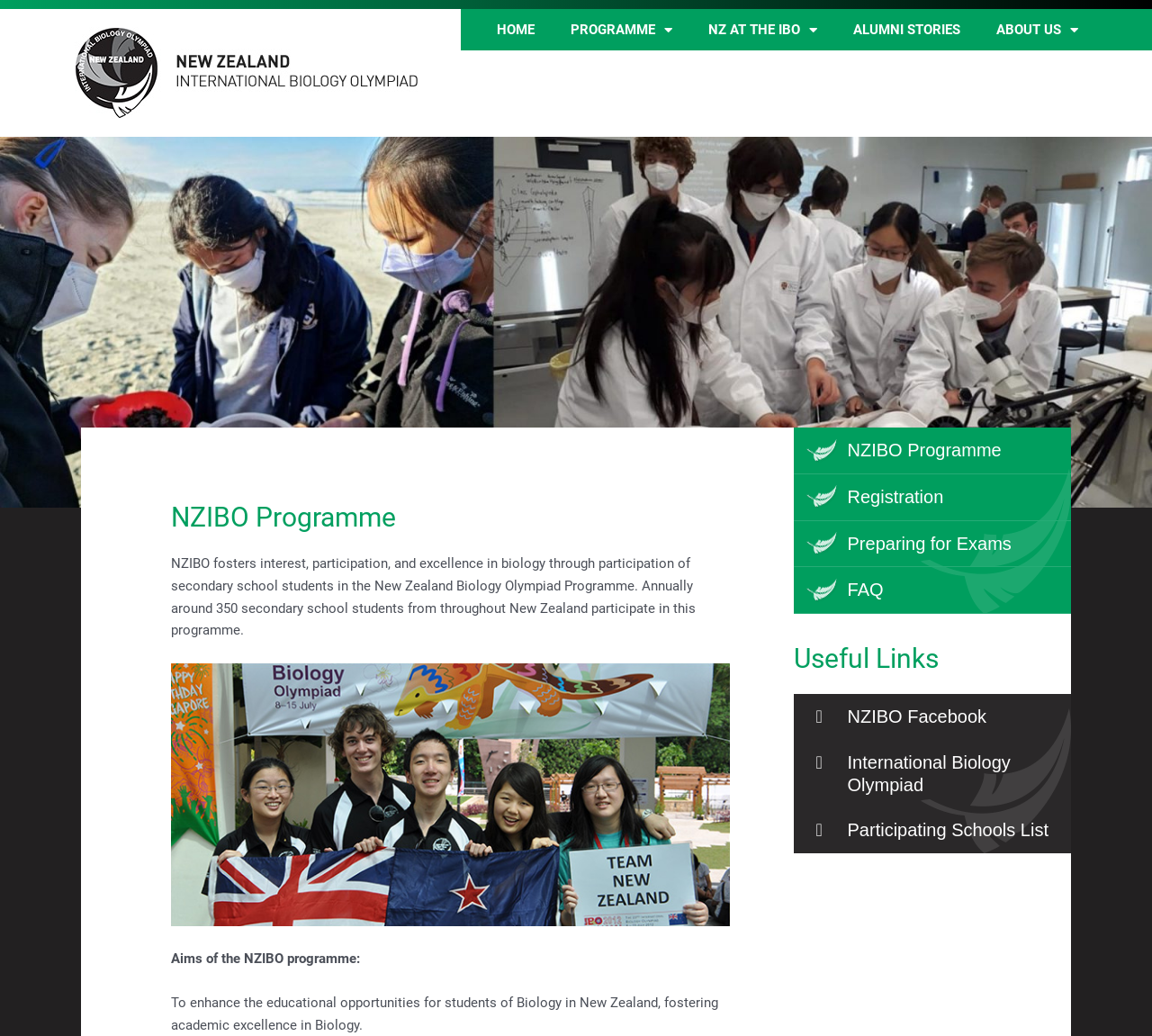Identify the bounding box coordinates for the element you need to click to achieve the following task: "Read about NZ AT THE IBO". The coordinates must be four float values ranging from 0 to 1, formatted as [left, top, right, bottom].

[0.599, 0.009, 0.725, 0.049]